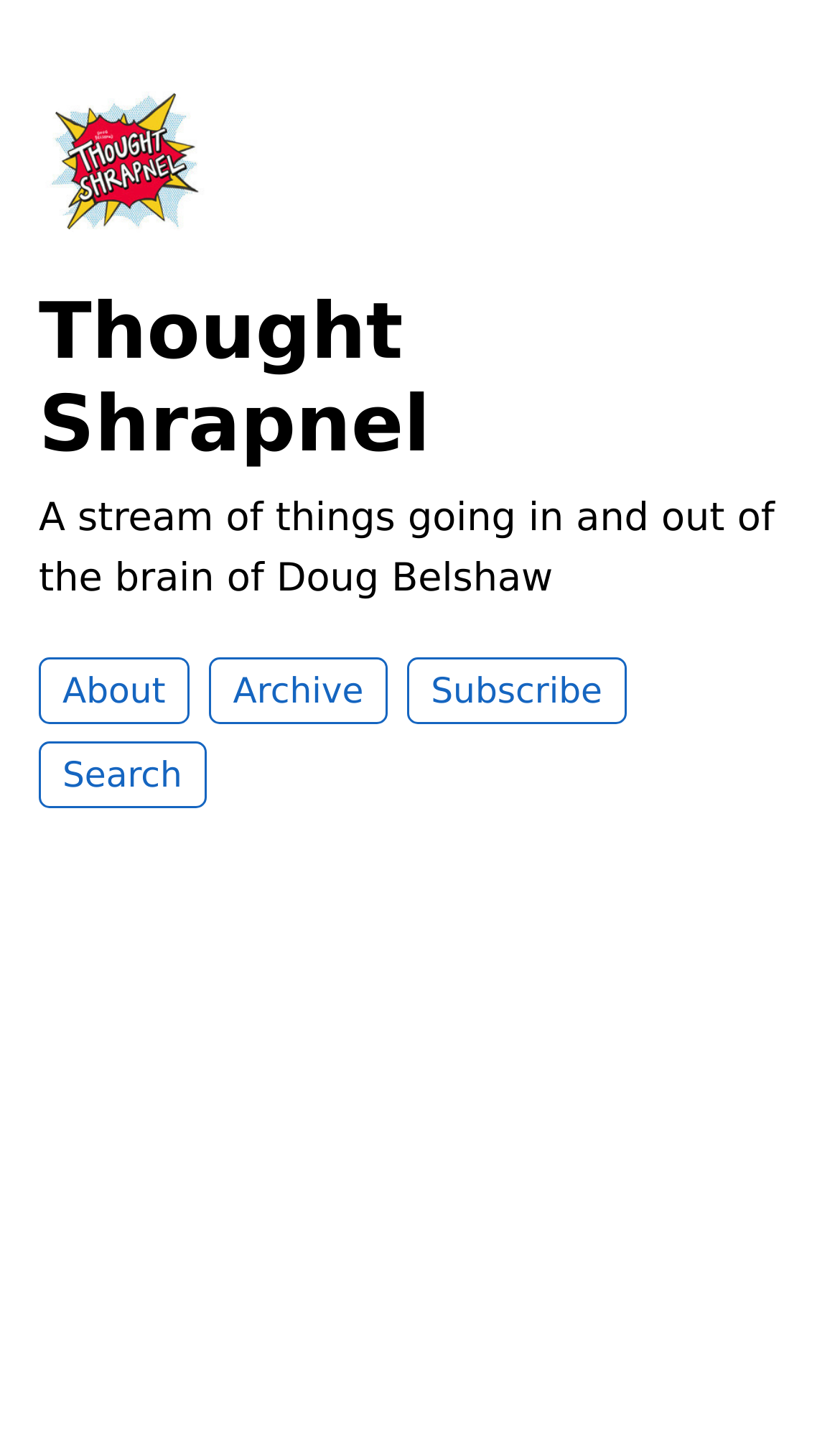How many main navigation links are available on the webpage? Please answer the question using a single word or phrase based on the image.

4